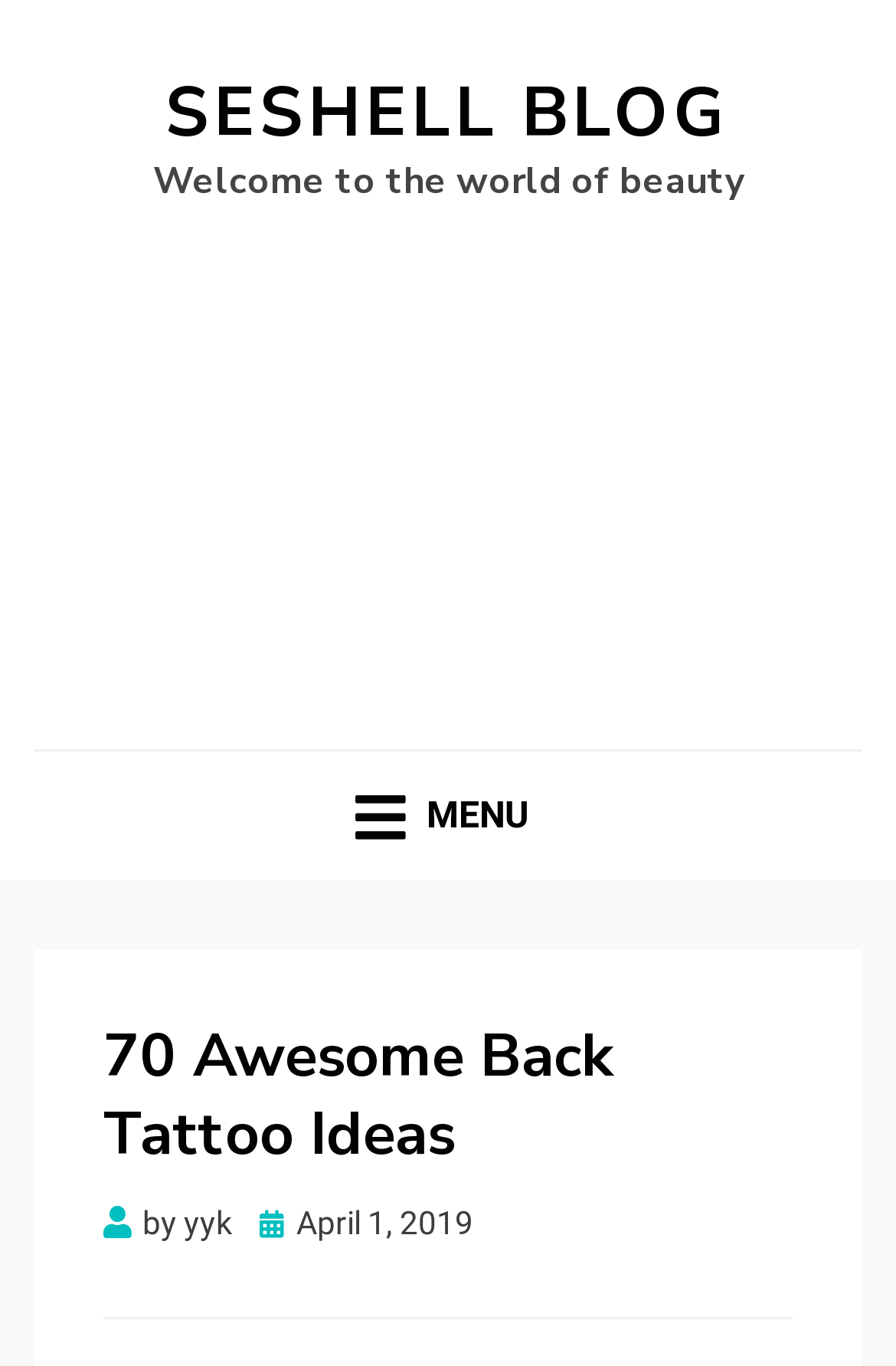What is the name of the blog?
Please provide a detailed and comprehensive answer to the question.

The name of the blog can be found at the top of the webpage, where it says 'SESHELL BLOG' in a link format.